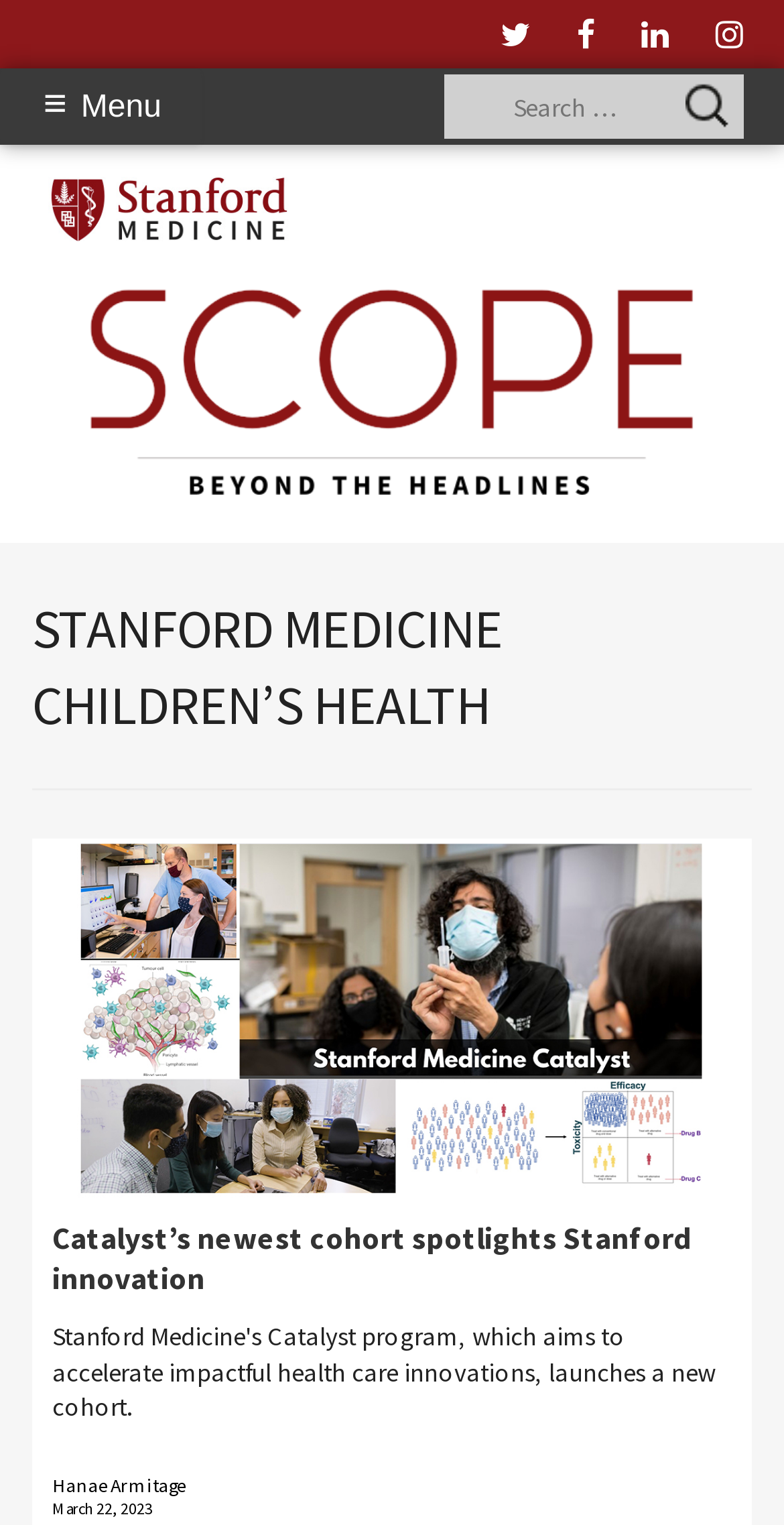Locate the bounding box coordinates of the clickable region to complete the following instruction: "Read the article about Catalyst’s newest cohort."

[0.067, 0.799, 0.882, 0.85]